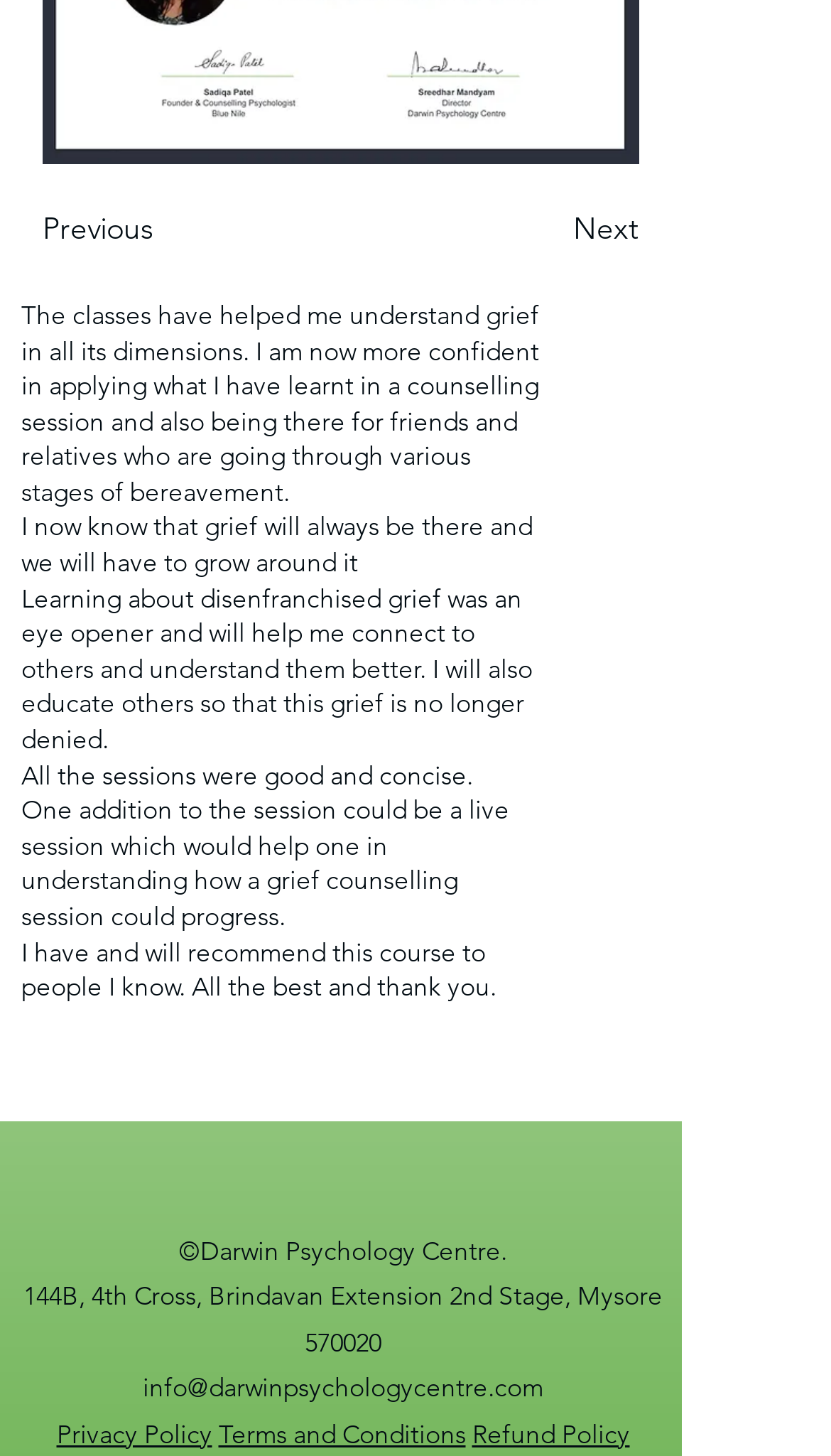Answer the question with a brief word or phrase:
What is the name of the organization?

Darwin Psychology Centre